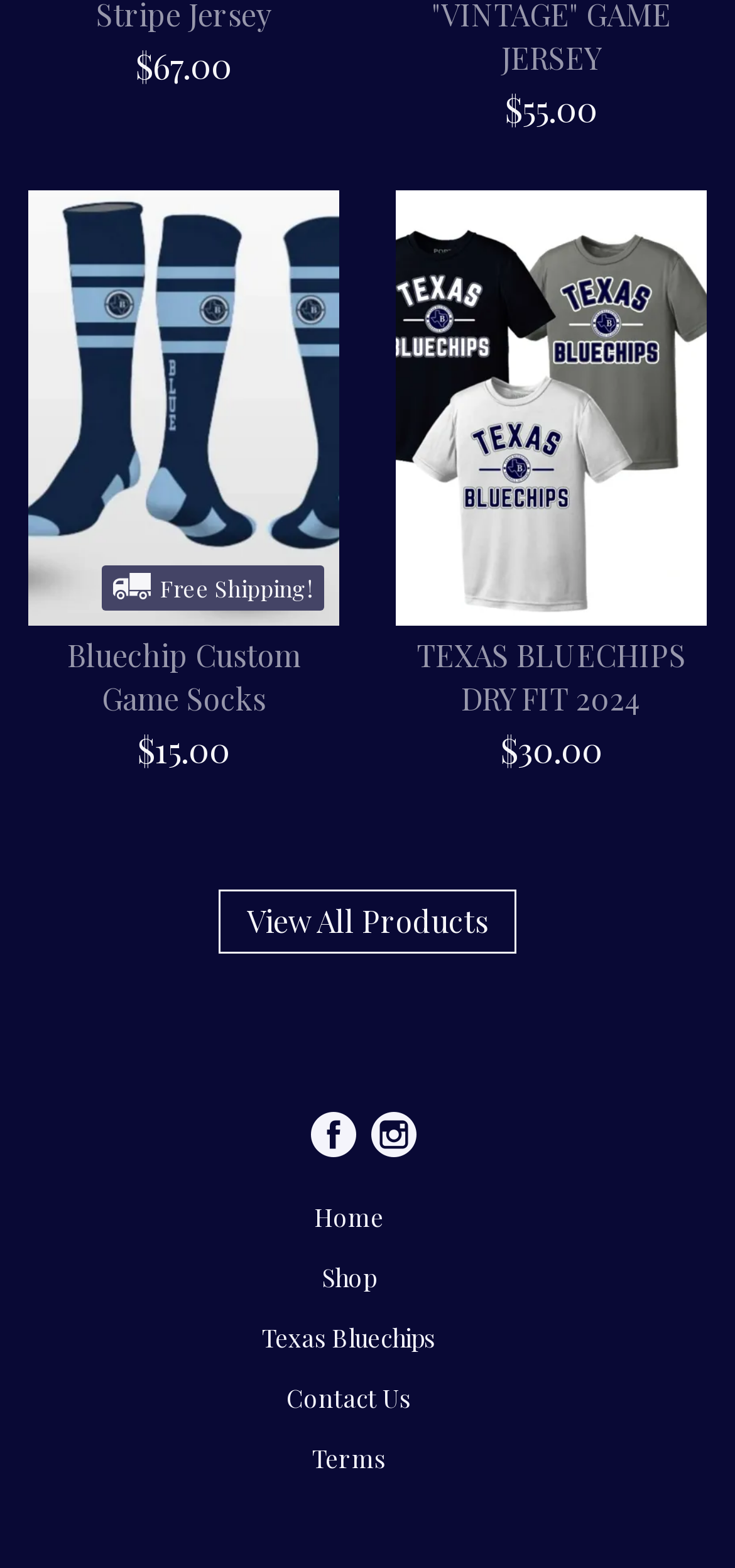Respond with a single word or phrase for the following question: 
What is the navigation menu on the top?

Home, Shop, etc.